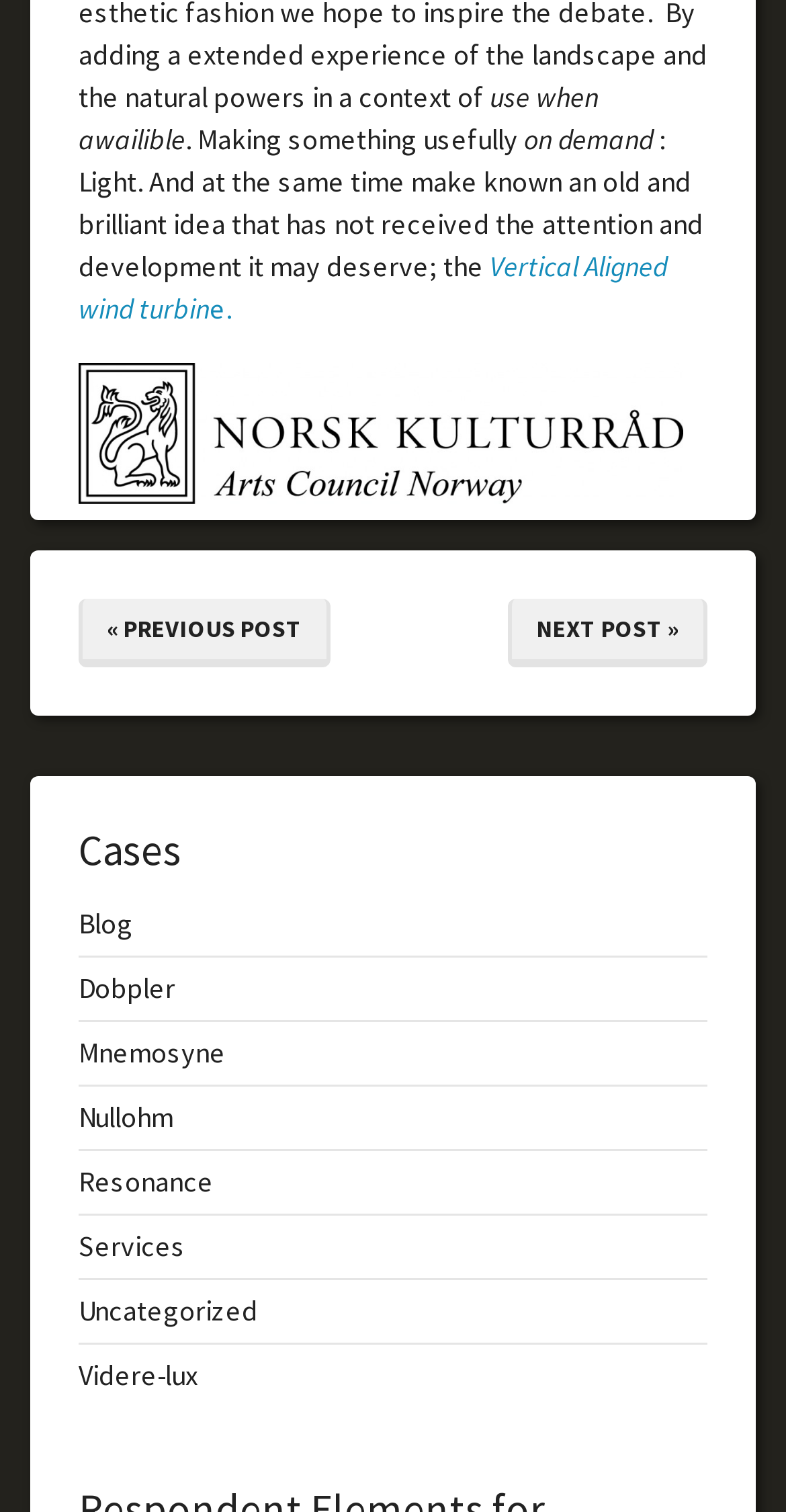Determine the bounding box coordinates of the clickable area required to perform the following instruction: "visit the 'Blog' page". The coordinates should be represented as four float numbers between 0 and 1: [left, top, right, bottom].

[0.1, 0.599, 0.169, 0.623]